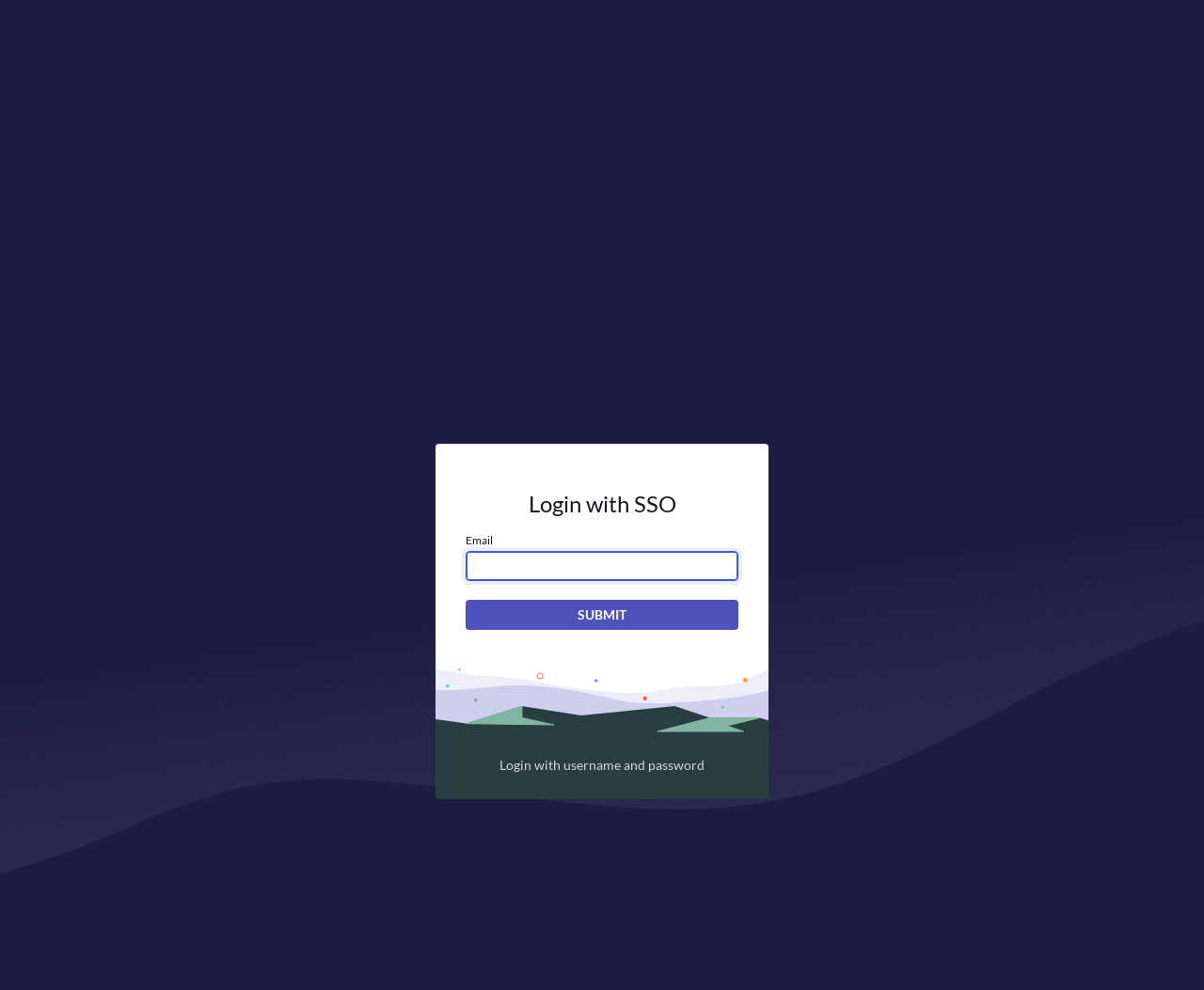Observe the image and answer the following question in detail: How many login options are available?

The webpage provides two login options: one is to login with SSO (Single Sign-On) and the other is to login with a username and password, as indicated by the link 'Login with username and password'.